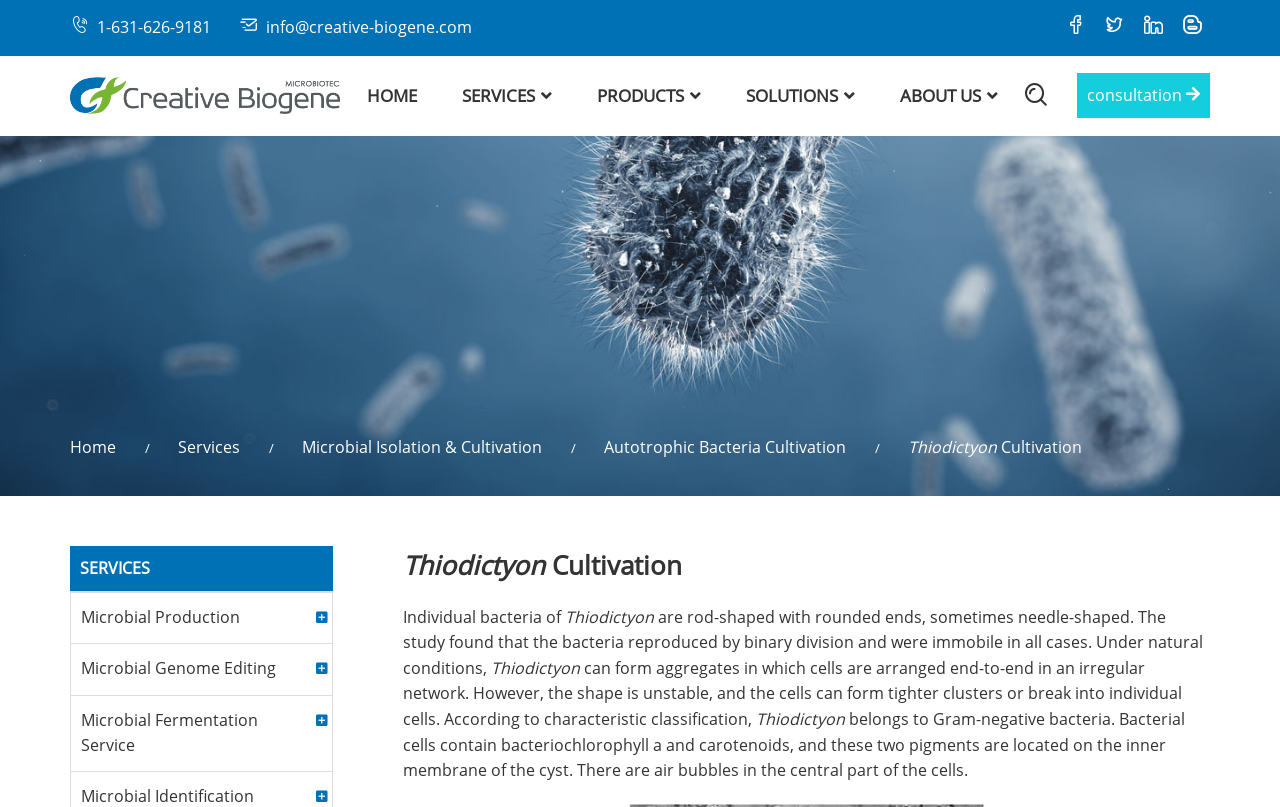Identify the bounding box coordinates of the element that should be clicked to fulfill this task: "Learn about microbial isolation and cultivation services". The coordinates should be provided as four float numbers between 0 and 1, i.e., [left, top, right, bottom].

[0.236, 0.54, 0.423, 0.568]